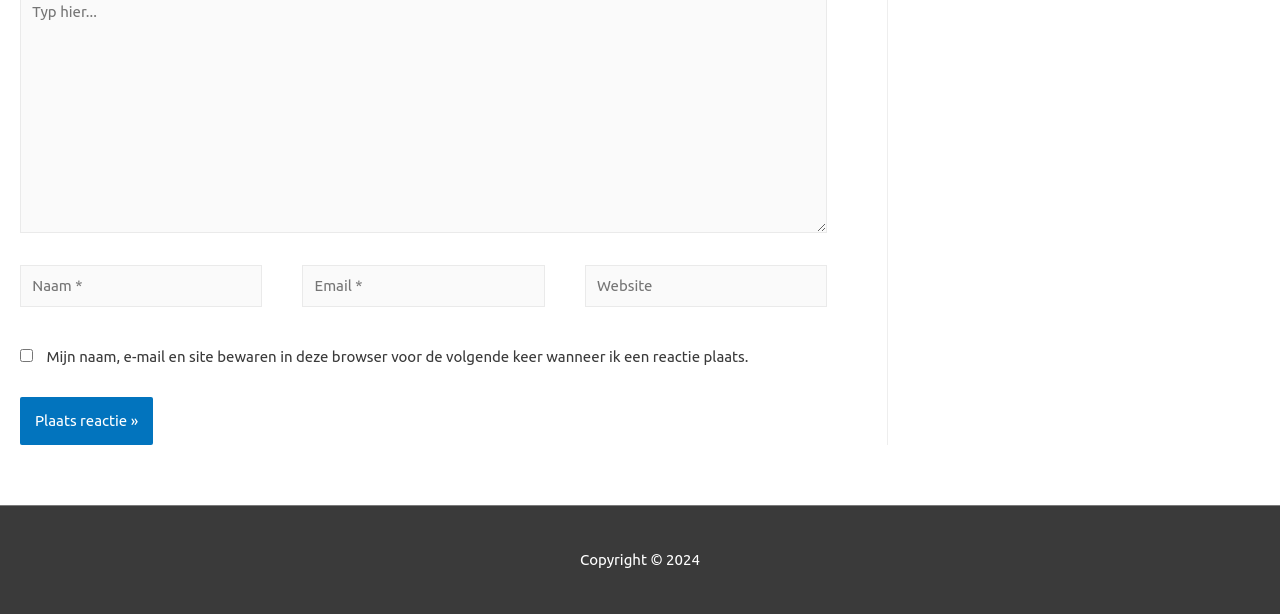What is the purpose of the textbox labeled 'Website'?
Please craft a detailed and exhaustive response to the question.

The textbox labeled 'Website' is likely used to enter a website URL, possibly for commenting or registration purposes. It is not a required field, as indicated by the 'required: False' attribute.